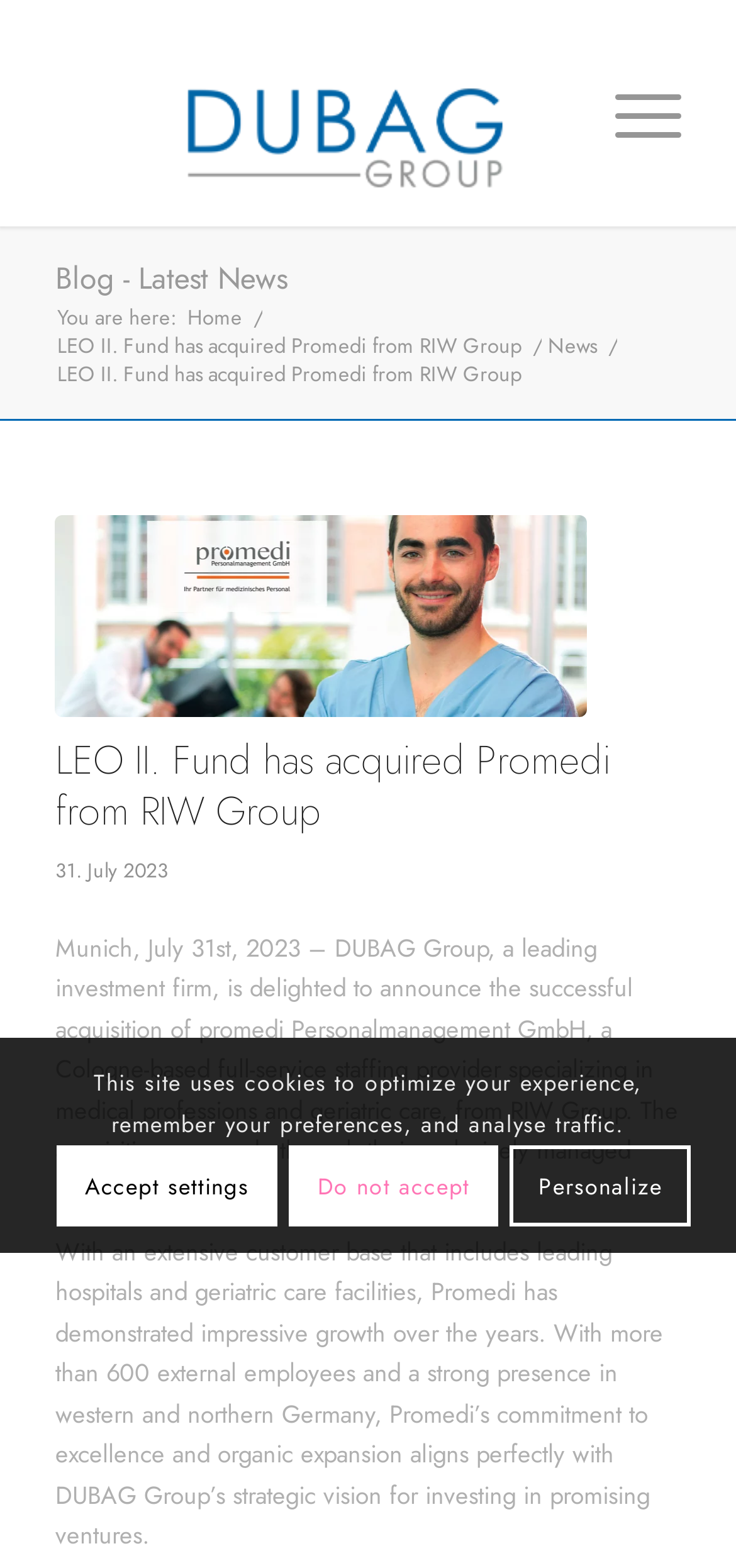Predict the bounding box for the UI component with the following description: "Accept settings".

[0.076, 0.731, 0.377, 0.782]